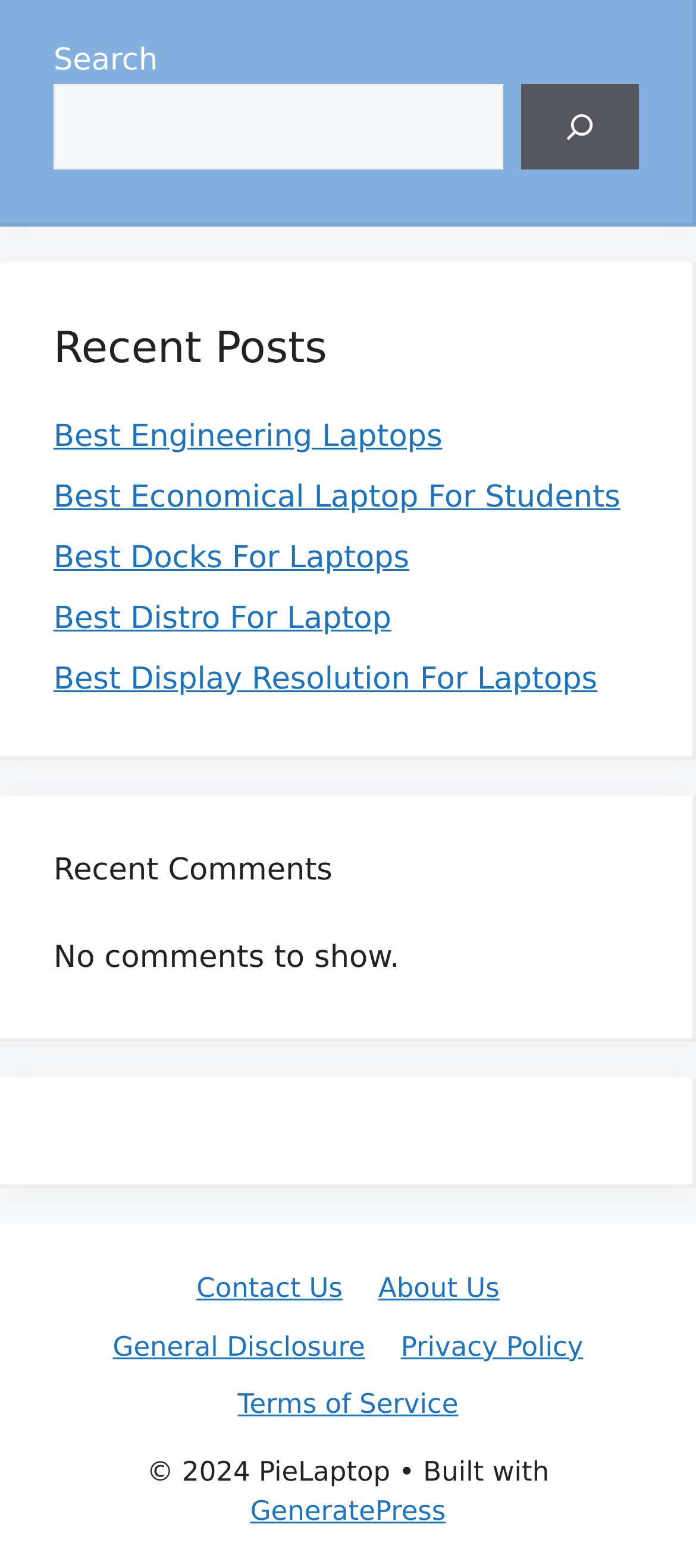Can you find the bounding box coordinates for the element to click on to achieve the instruction: "Read recent posts"?

[0.077, 0.201, 0.918, 0.242]